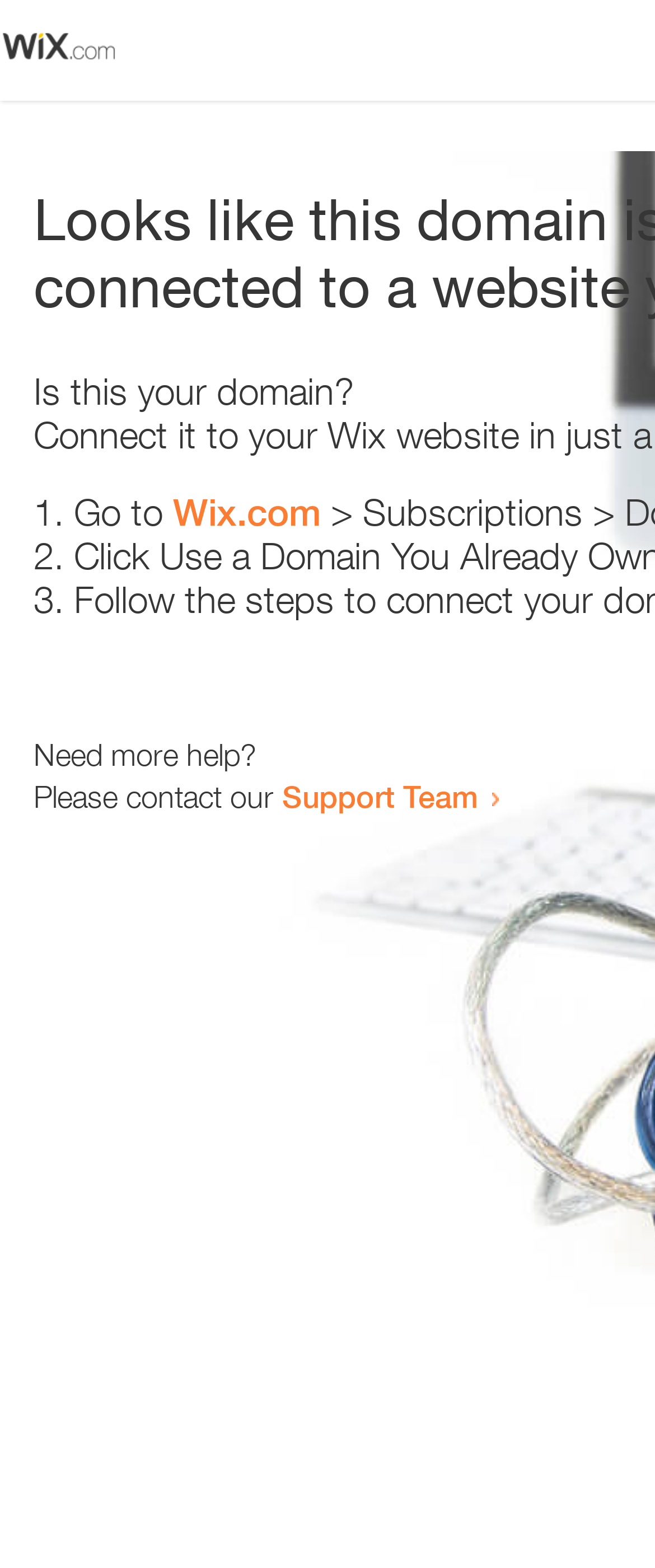Answer the question below in one word or phrase:
What is the link text at the bottom of the page?

Support Team